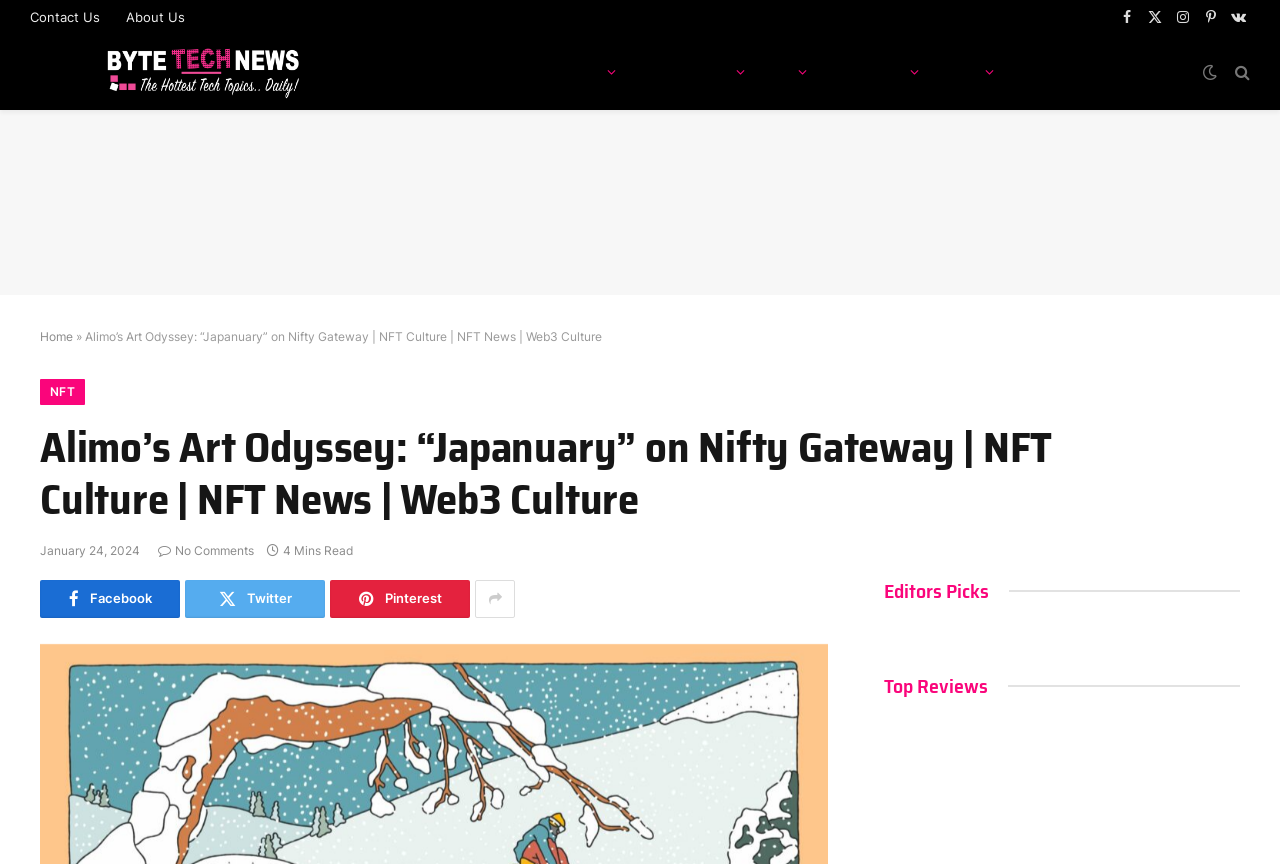What is the name of the NFT collection?
Please respond to the question with a detailed and well-explained answer.

The webpage is about a new NFT collection, and the title of the webpage 'Alimo’s Art Odyssey: “Japanuary” on Nifty Gateway | NFT Culture | NFT News | Web3 Culture' suggests that the collection is called Alimo’s Art Odyssey.